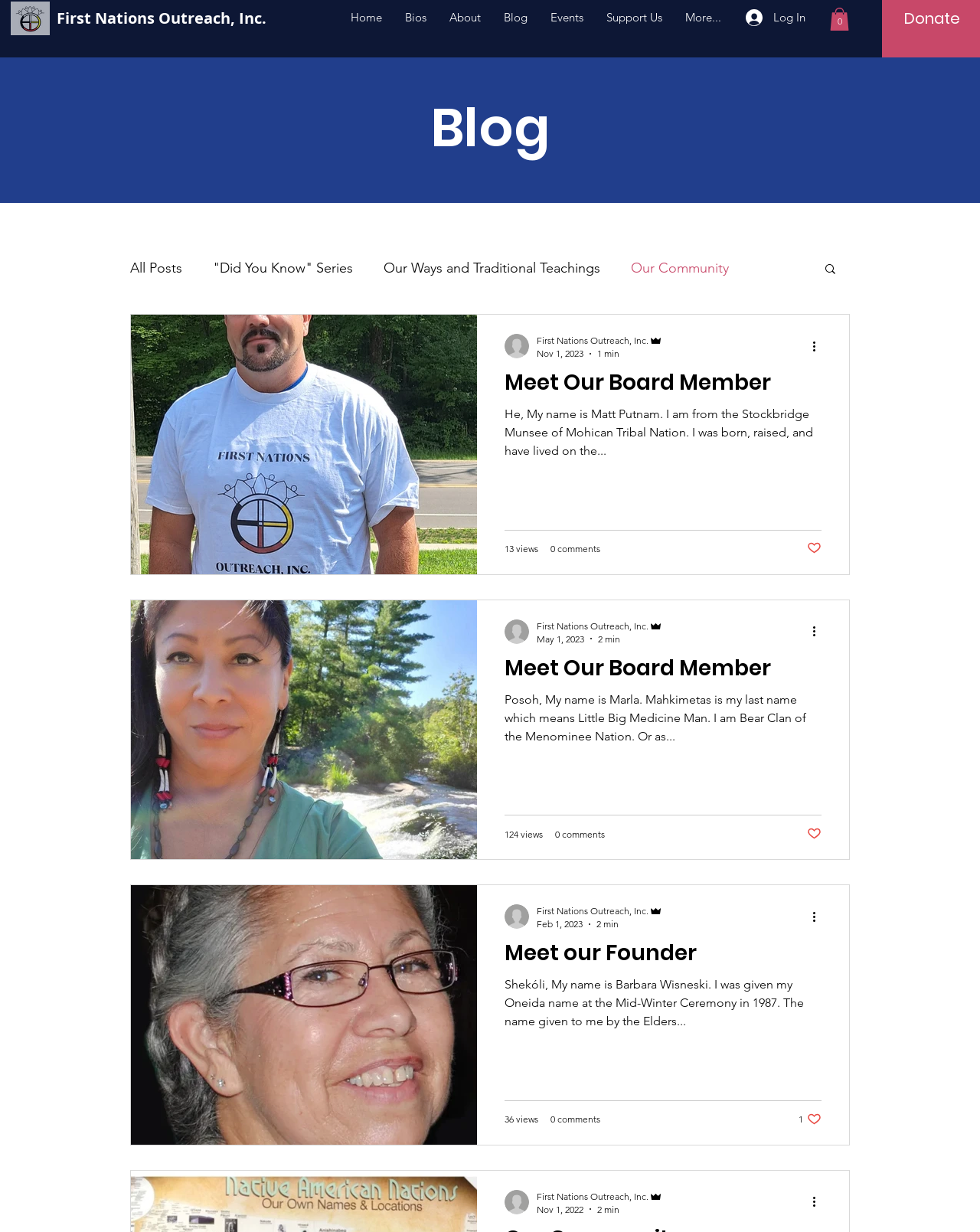Refer to the screenshot and answer the following question in detail:
How many links are in the navigation menu?

I looked at the navigation menu and counted the number of links, which are 'Home', 'Bios', 'About', 'Blog', 'Events', 'Support Us', and 'More...'.